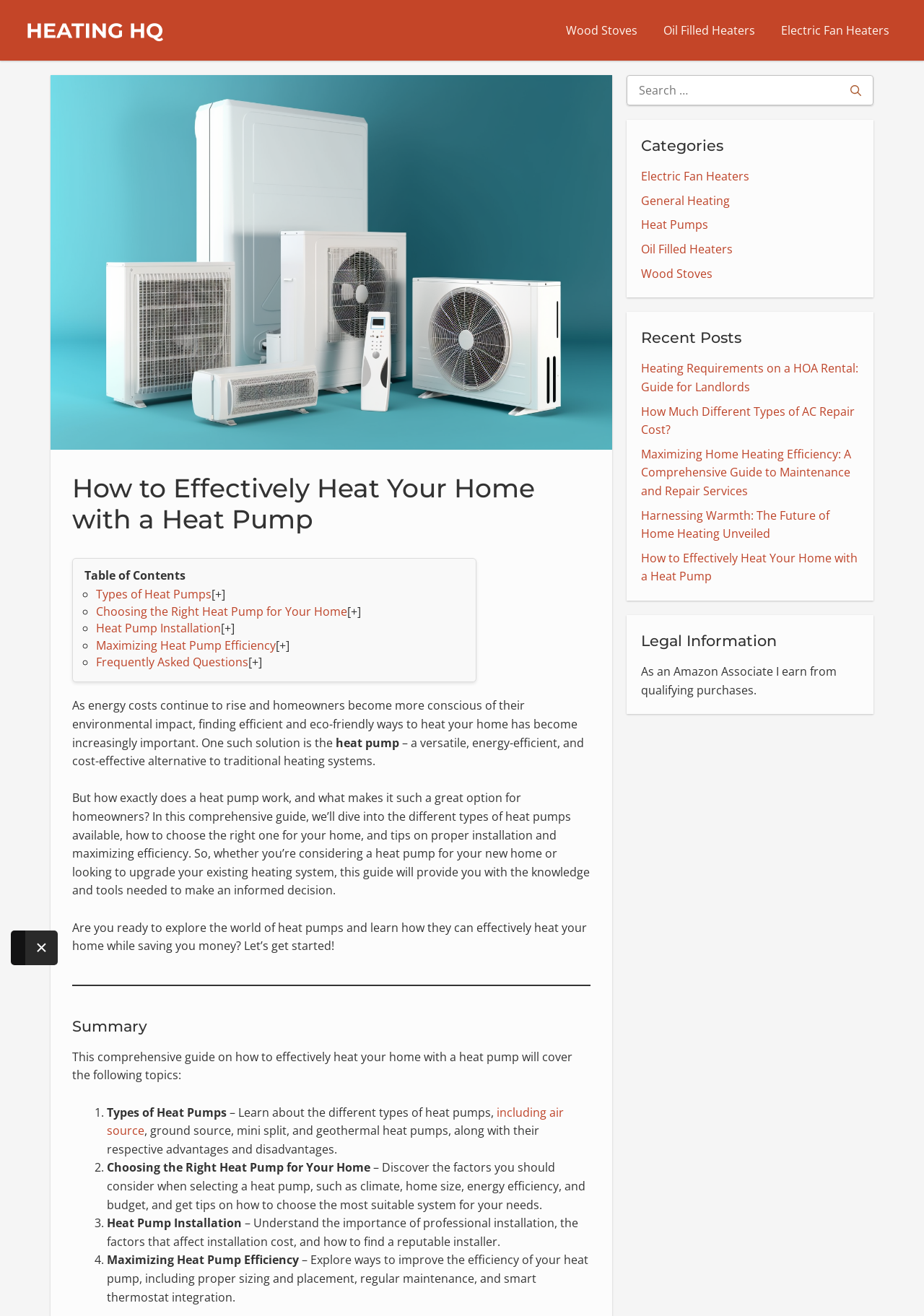What is the purpose of regular maintenance for heat pumps?
Using the image, answer in one word or phrase.

Improve efficiency